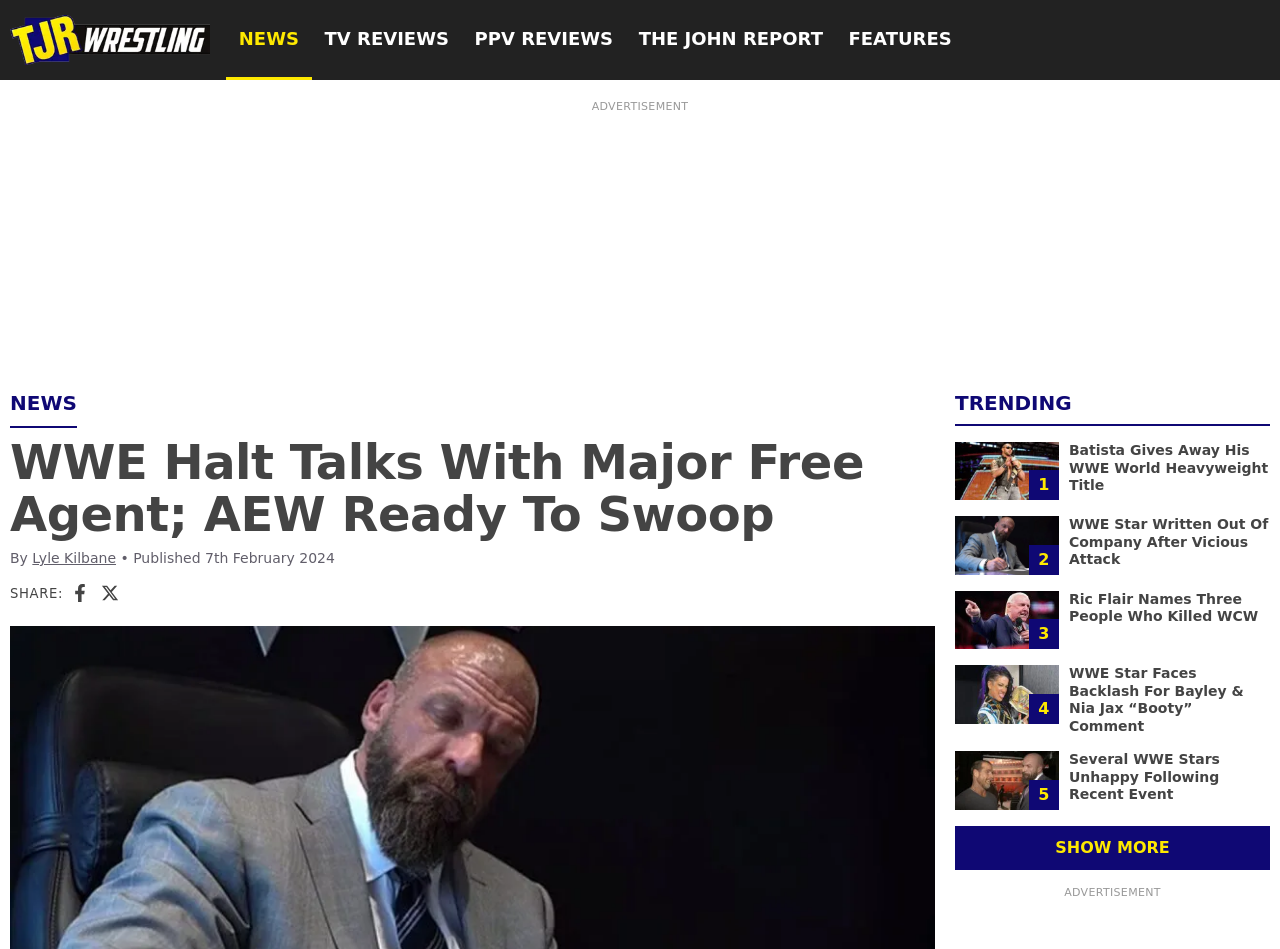What type of content is featured on this webpage?
Please answer the question as detailed as possible.

I inferred the type of content by analyzing the headings and links on the webpage, which suggest that the webpage is focused on wrestling news and reviews.